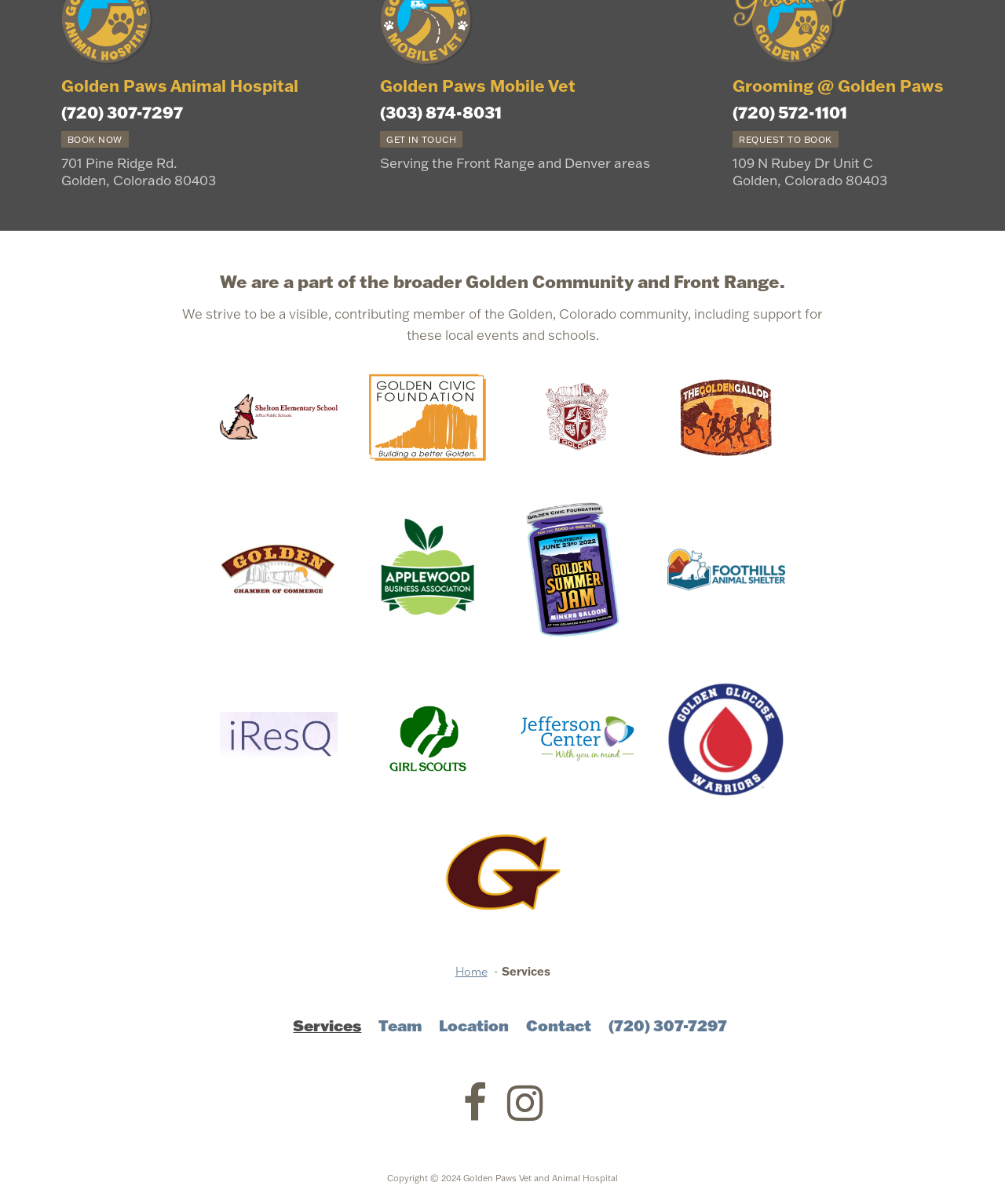Specify the bounding box coordinates of the element's region that should be clicked to achieve the following instruction: "Visit the home page". The bounding box coordinates consist of four float numbers between 0 and 1, in the format [left, top, right, bottom].

[0.453, 0.801, 0.485, 0.813]